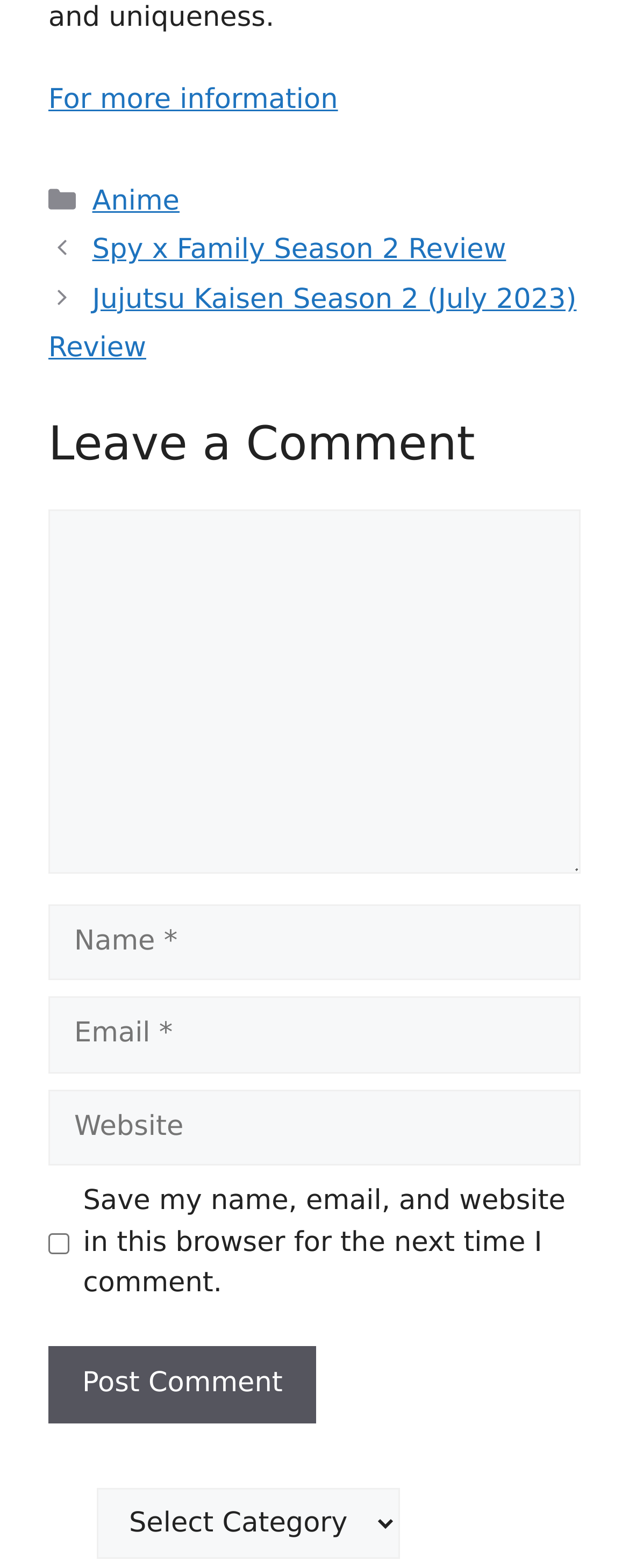What is the title of the latest post?
Using the details from the image, give an elaborate explanation to answer the question.

I looked at the navigation section with the title 'Posts' and found the first link, which is 'Spy x Family Season 2 Review', so this is the title of the latest post.